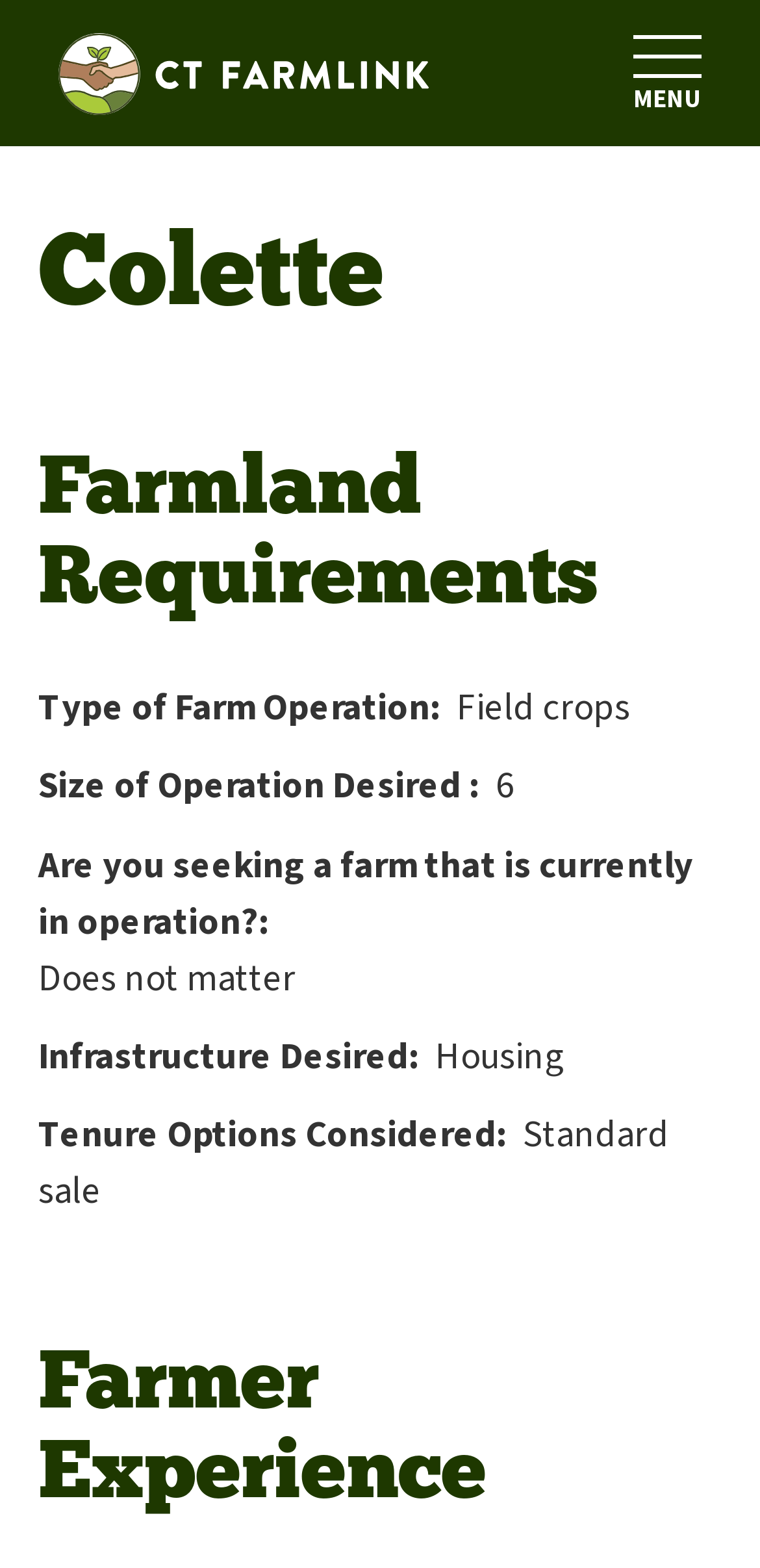Is housing considered as infrastructure?
Use the image to answer the question with a single word or phrase.

Yes